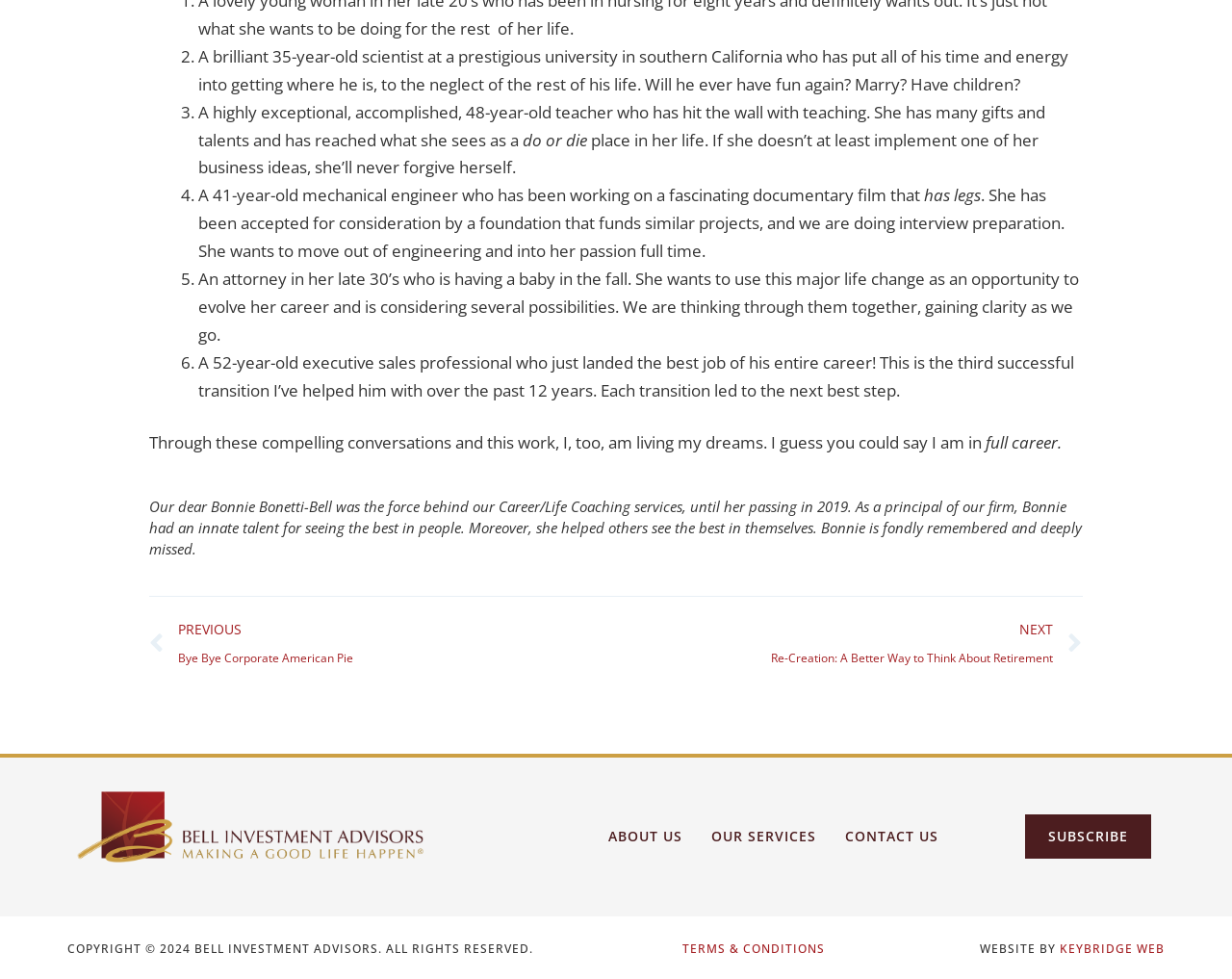What is the purpose of the coaching services?
Answer the question with a single word or phrase by looking at the picture.

To help people find their best selves